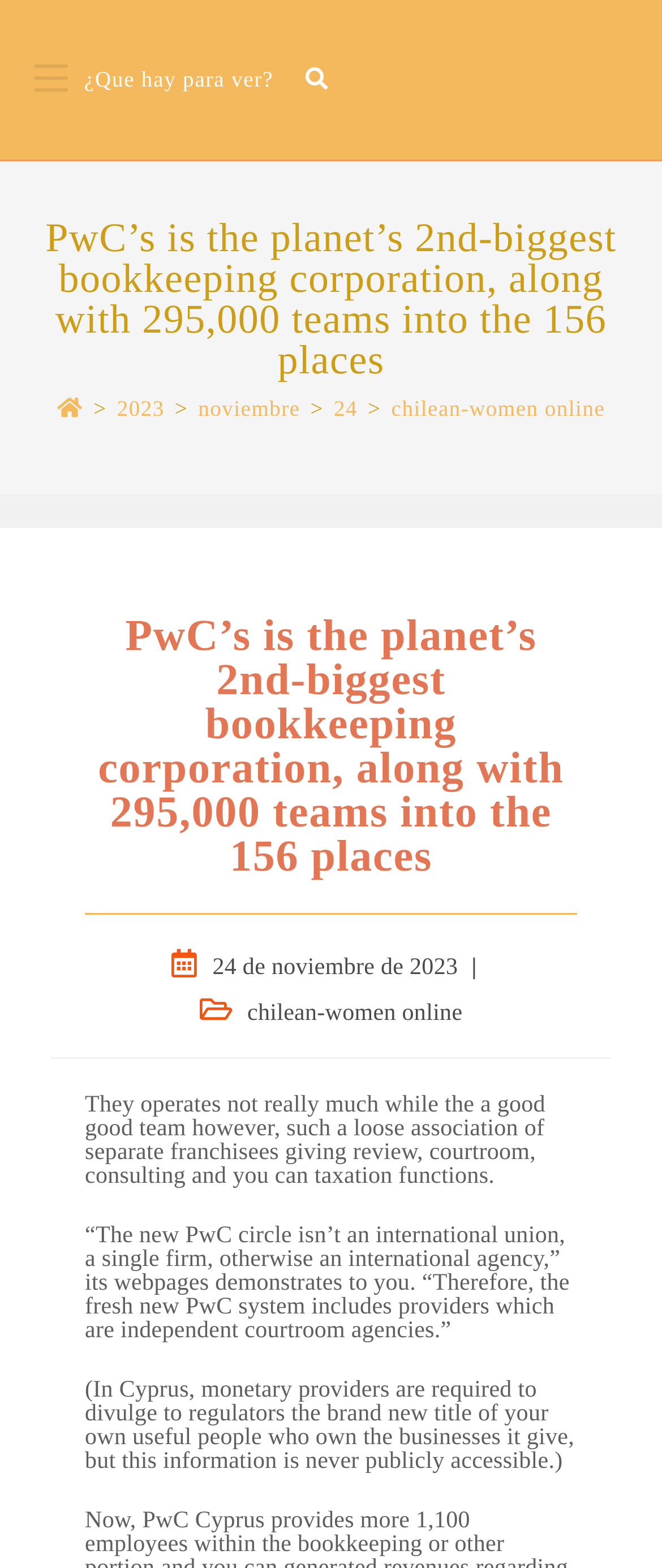Determine the bounding box coordinates for the UI element matching this description: "pan bagnat".

None